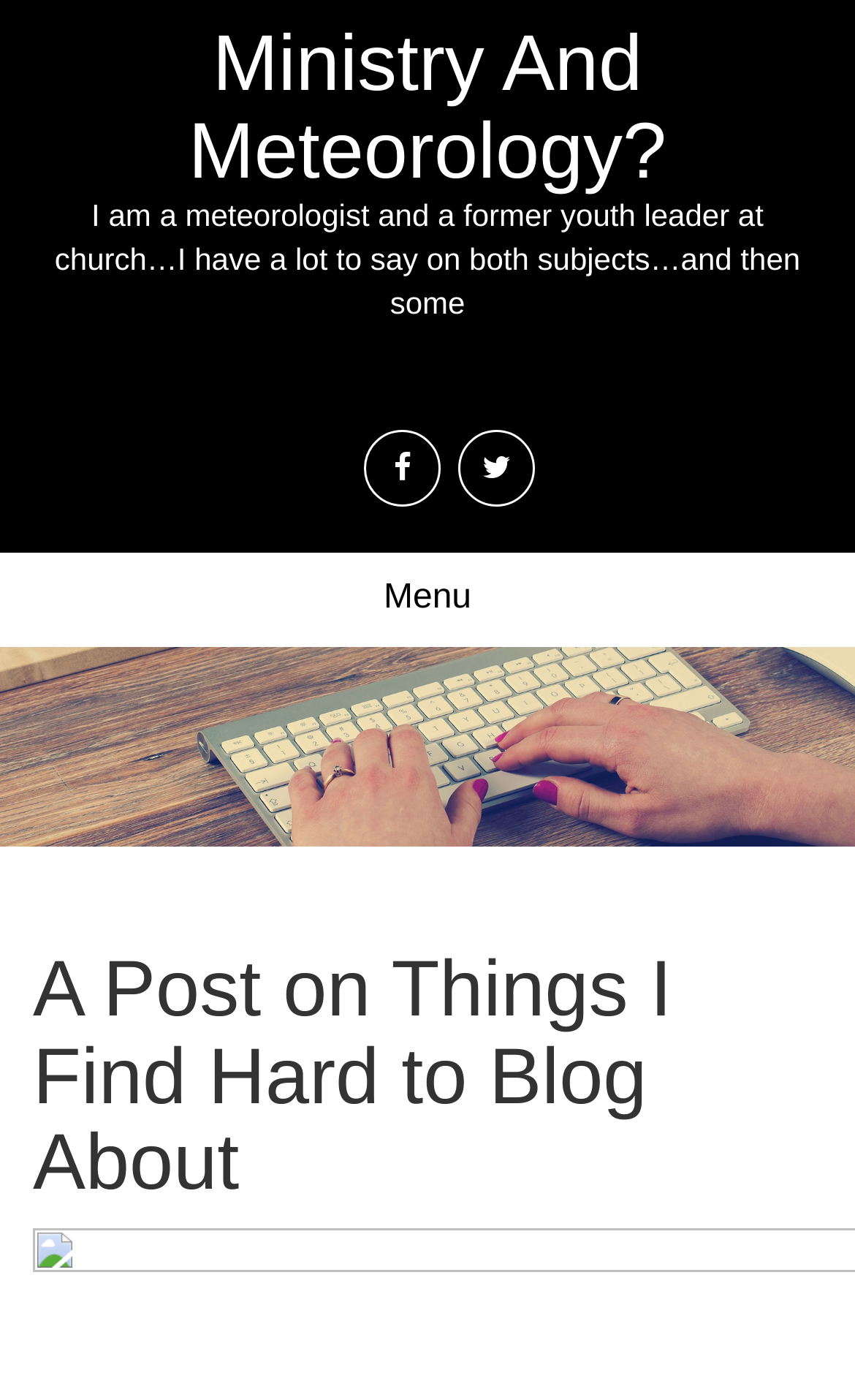Please give a succinct answer using a single word or phrase:
What is the topic of the blog post?

Things I Find Hard to Blog About